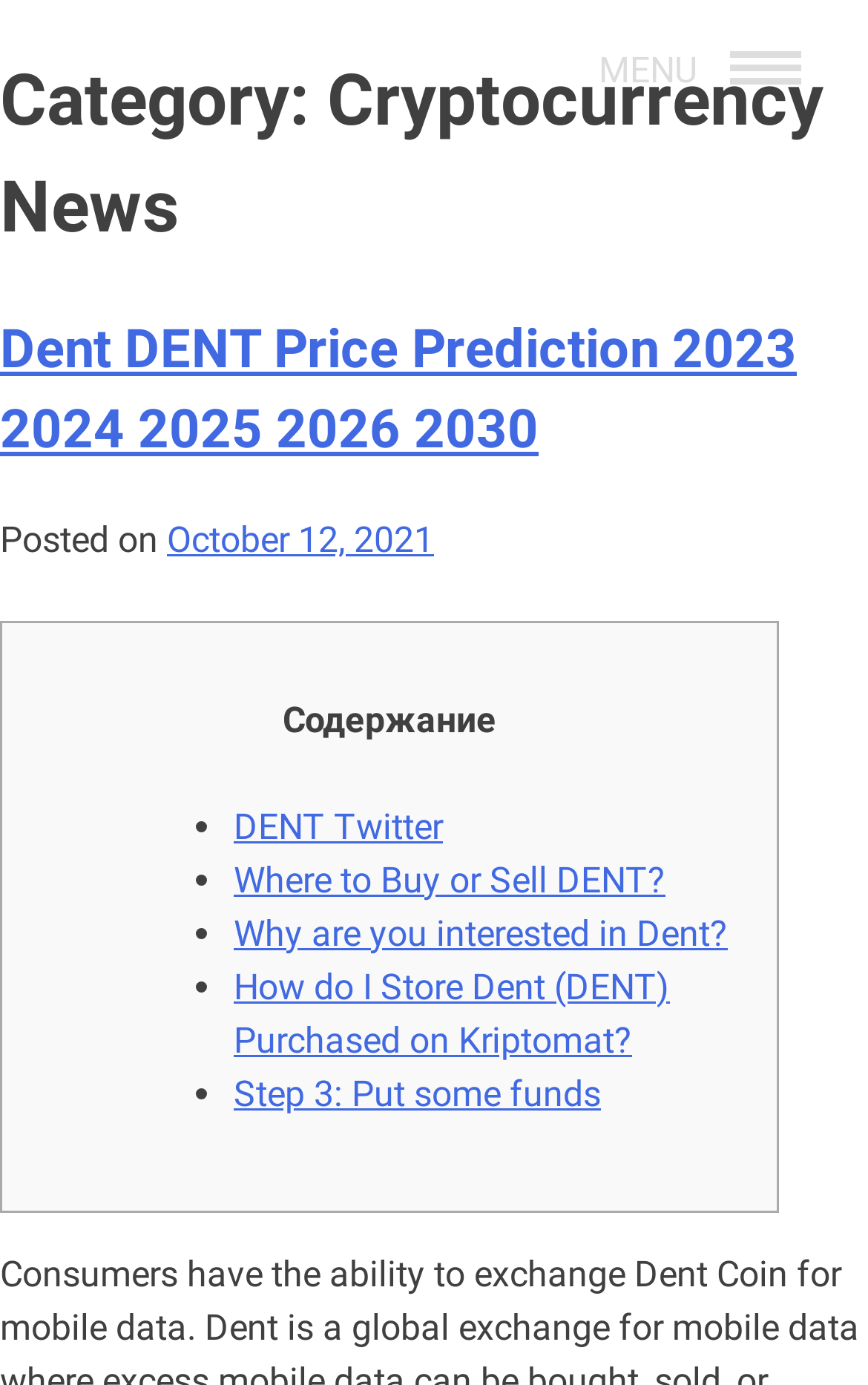Locate the bounding box coordinates of the area you need to click to fulfill this instruction: 'Click on the menu'. The coordinates must be in the form of four float numbers ranging from 0 to 1: [left, top, right, bottom].

[0.69, 0.035, 0.803, 0.066]